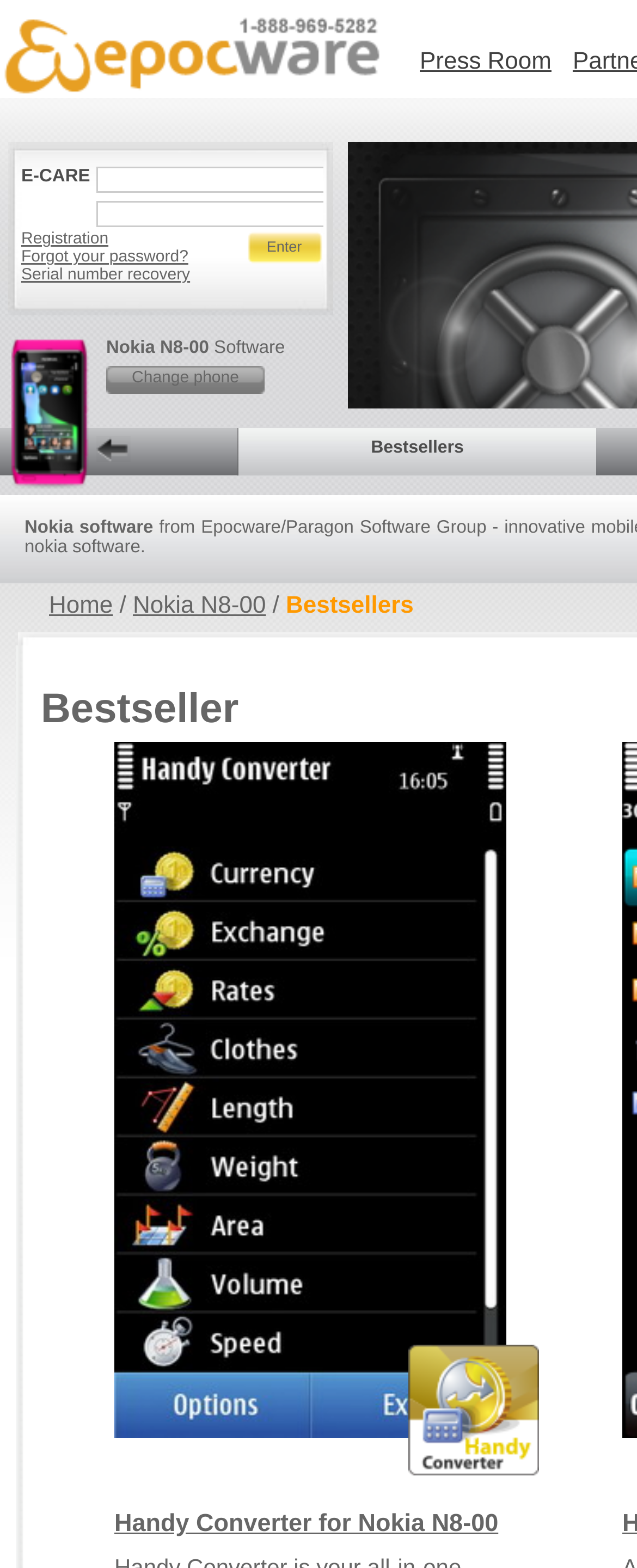Use one word or a short phrase to answer the question provided: 
What is the purpose of the textboxes?

Enter